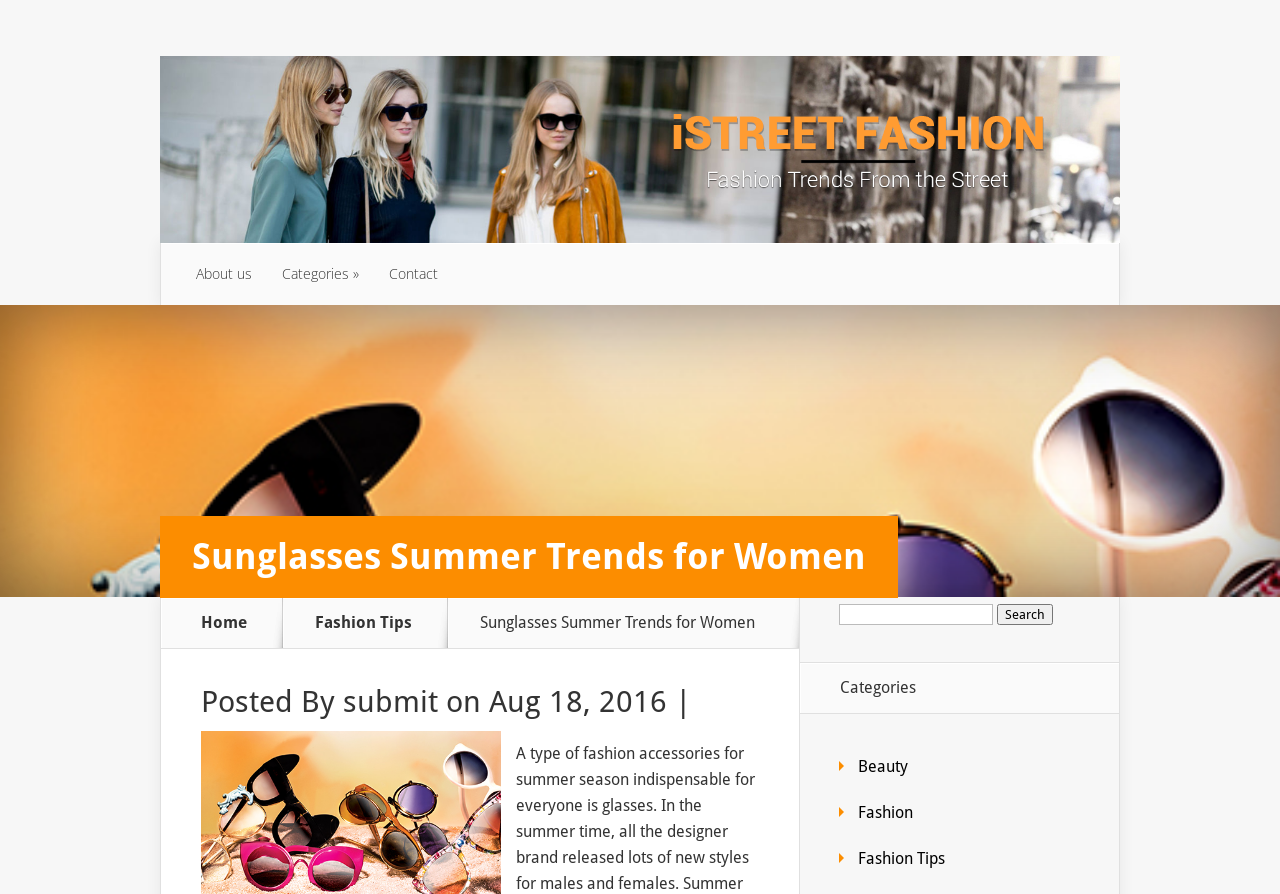Identify the bounding box coordinates of the section that should be clicked to achieve the task described: "go to Fashion Tips".

[0.246, 0.688, 0.341, 0.706]